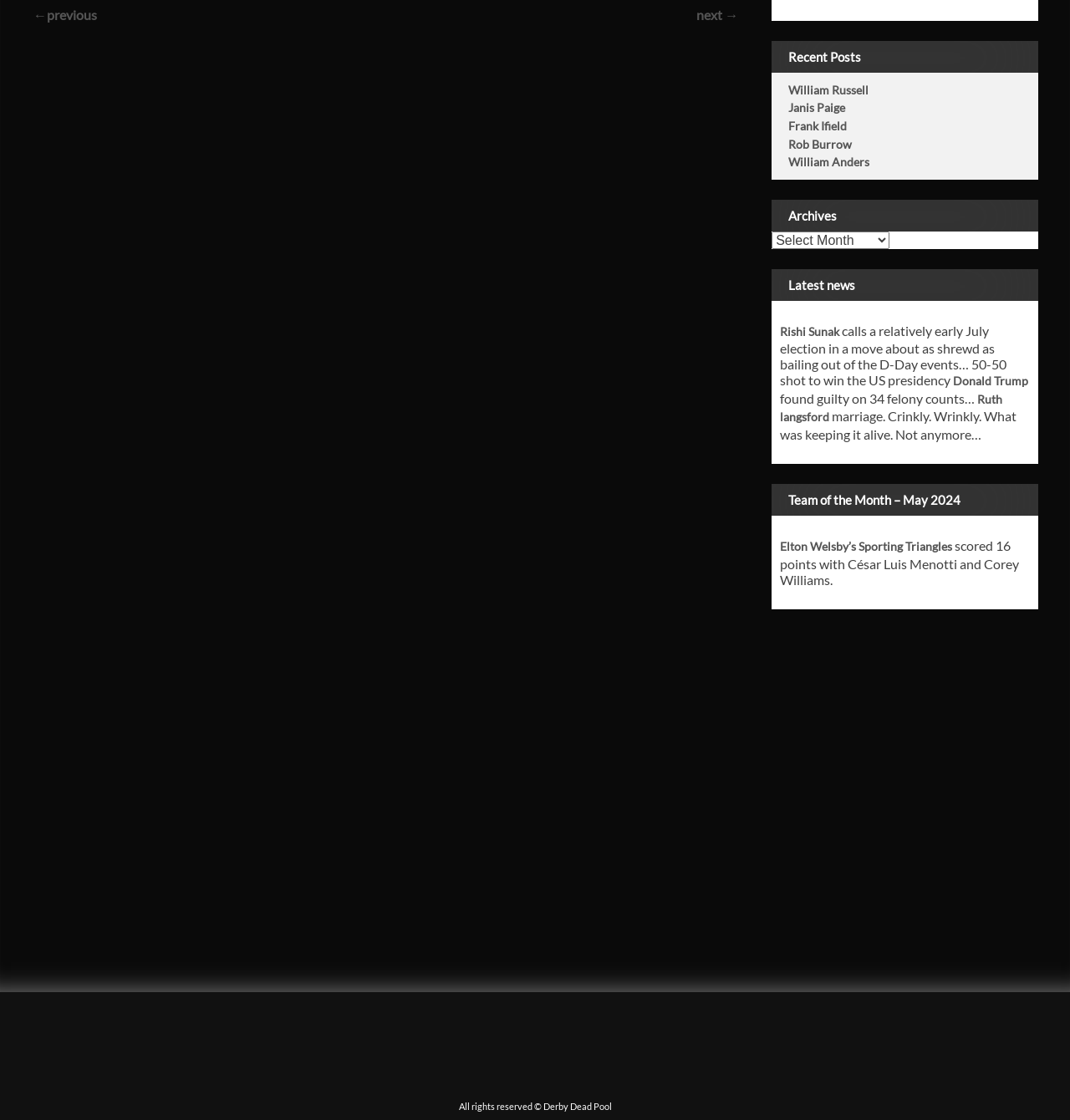Identify the bounding box coordinates for the UI element described as: "Elton Welsby’s Sporting Triangles". The coordinates should be provided as four floats between 0 and 1: [left, top, right, bottom].

[0.729, 0.481, 0.89, 0.494]